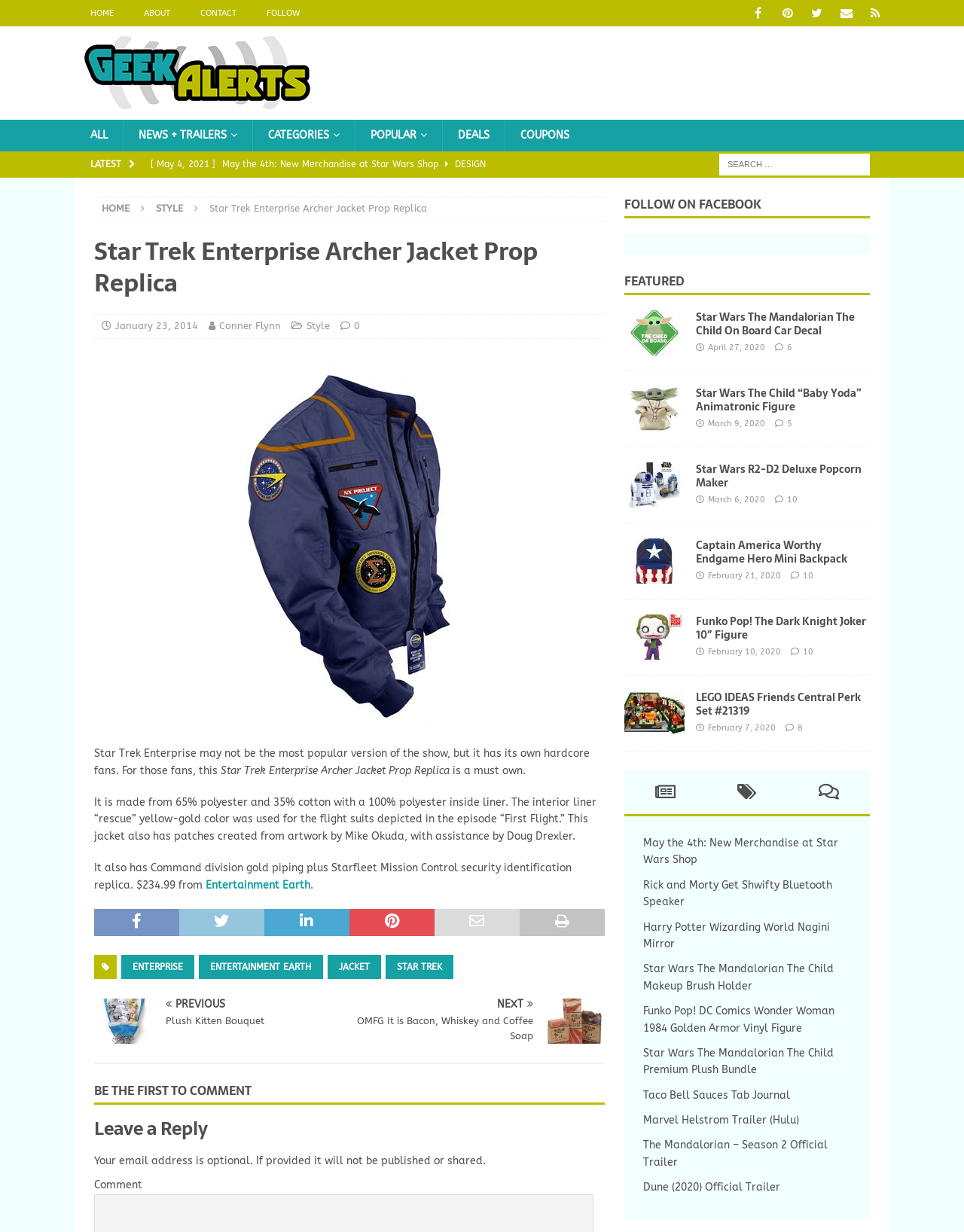Show me the bounding box coordinates of the clickable region to achieve the task as per the instruction: "Read the article about Star Trek Enterprise Archer Jacket Prop Replica".

[0.098, 0.192, 0.627, 0.798]